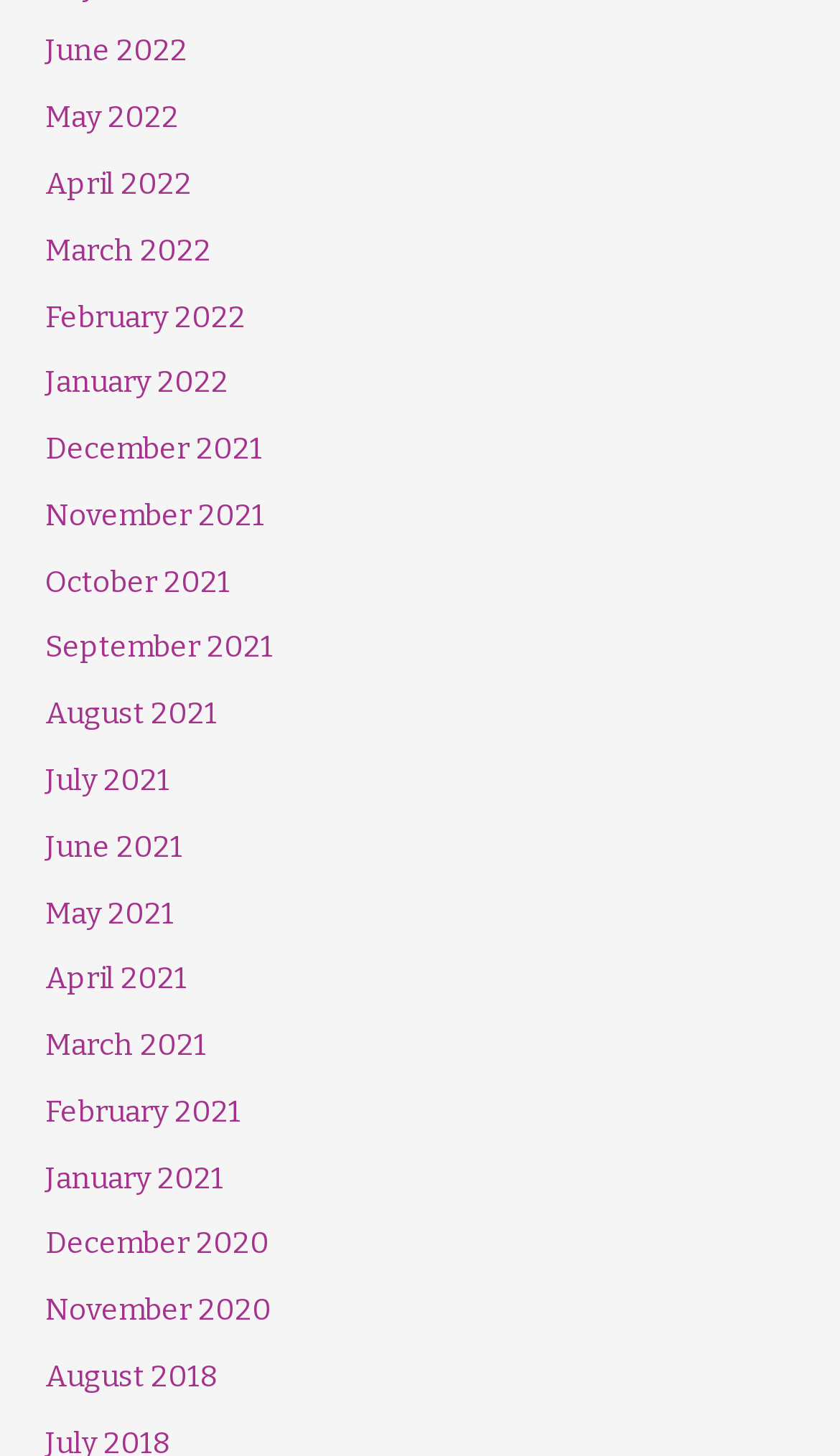Please find the bounding box coordinates of the element that needs to be clicked to perform the following instruction: "view June 2022". The bounding box coordinates should be four float numbers between 0 and 1, represented as [left, top, right, bottom].

[0.054, 0.023, 0.223, 0.048]